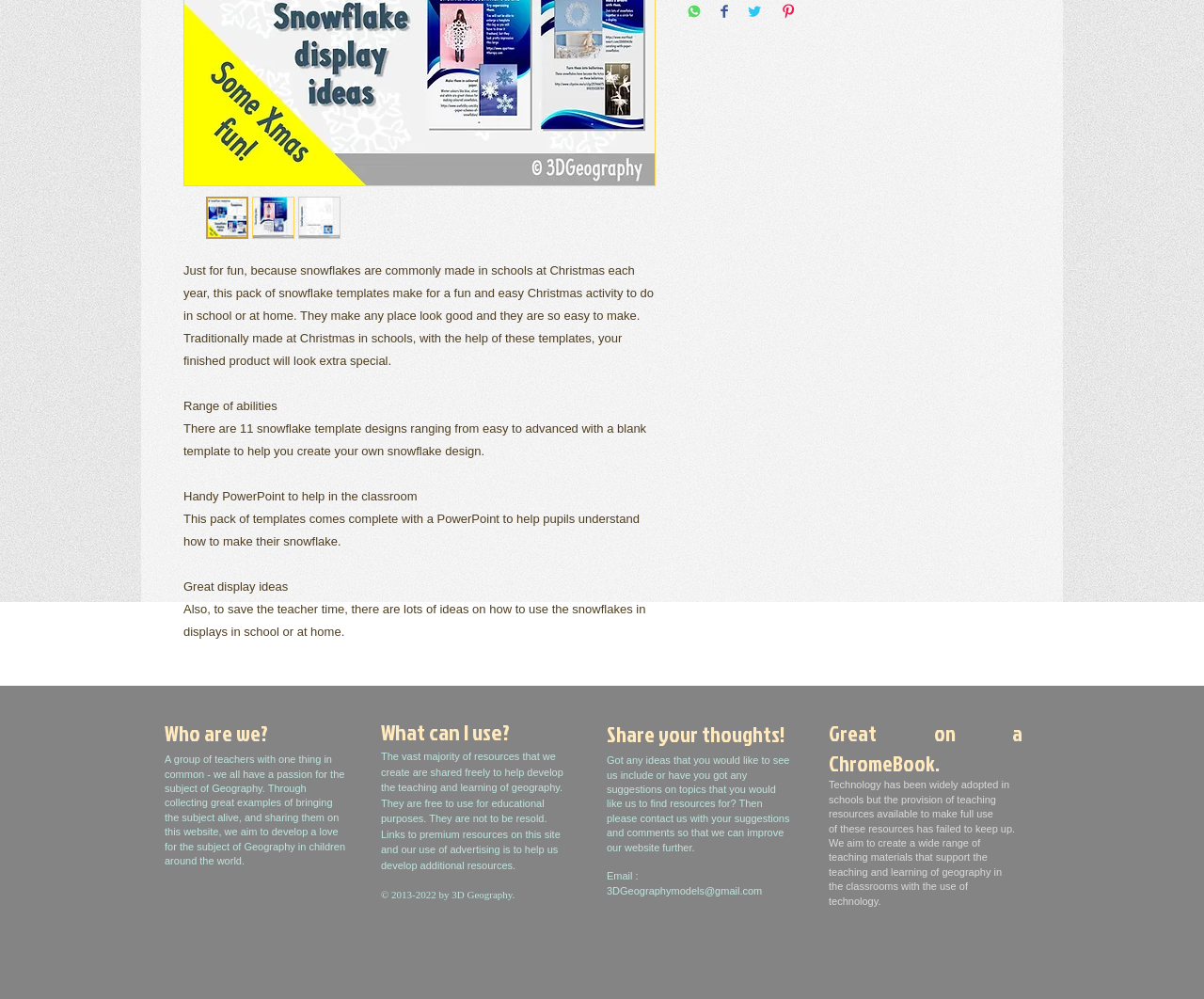Please determine the bounding box of the UI element that matches this description: alt="Thumbnail: Snowflake templates". The coordinates should be given as (top-left x, top-left y, bottom-right x, bottom-right y), with all values between 0 and 1.

[0.171, 0.197, 0.207, 0.239]